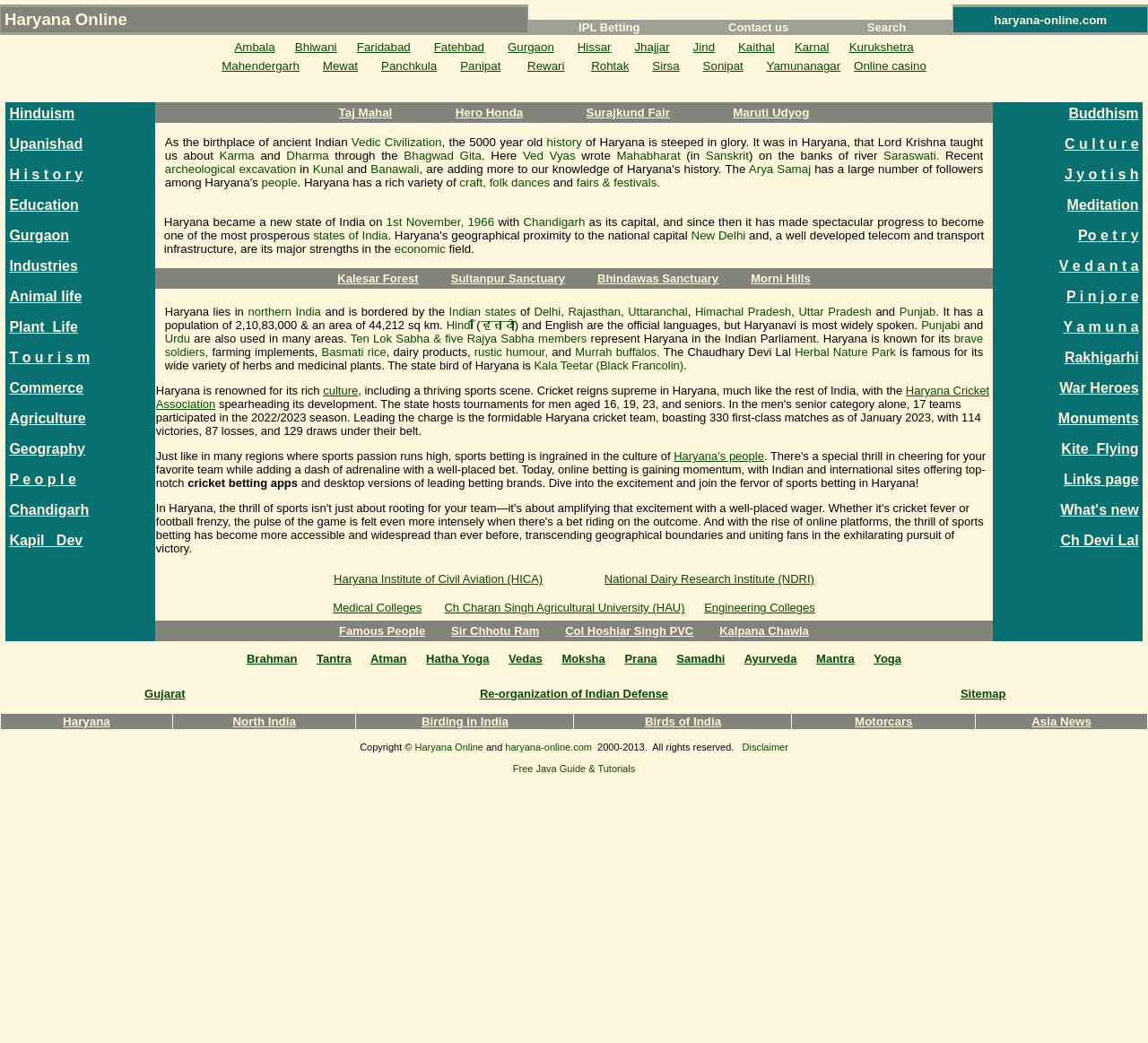Please determine the bounding box coordinates of the clickable area required to carry out the following instruction: "Visit Ambala". The coordinates must be four float numbers between 0 and 1, represented as [left, top, right, bottom].

[0.204, 0.039, 0.24, 0.052]